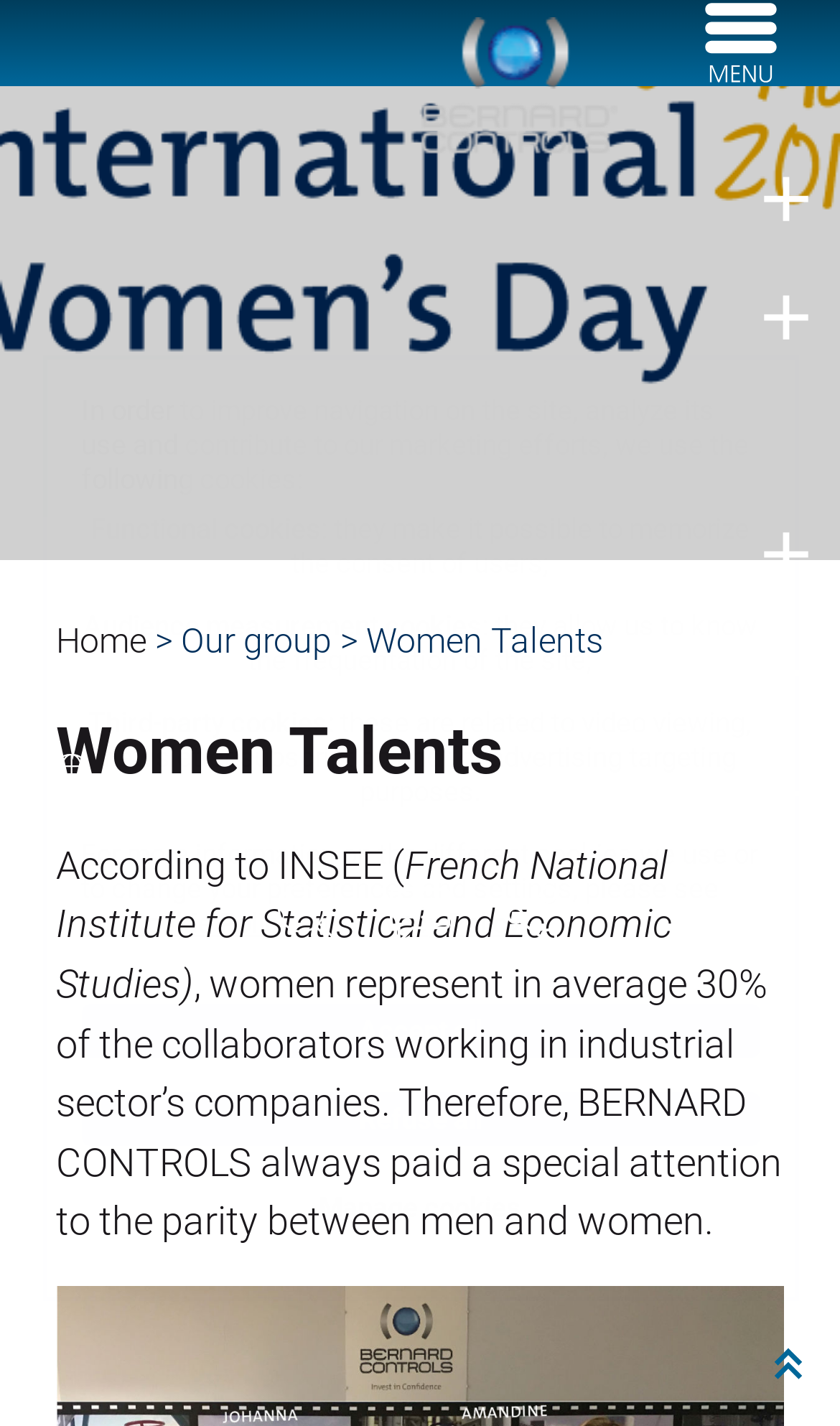Using the provided element description: "Menu", identify the bounding box coordinates. The coordinates should be four floats between 0 and 1 in the order [left, top, right, bottom].

[0.831, 0.02, 0.933, 0.08]